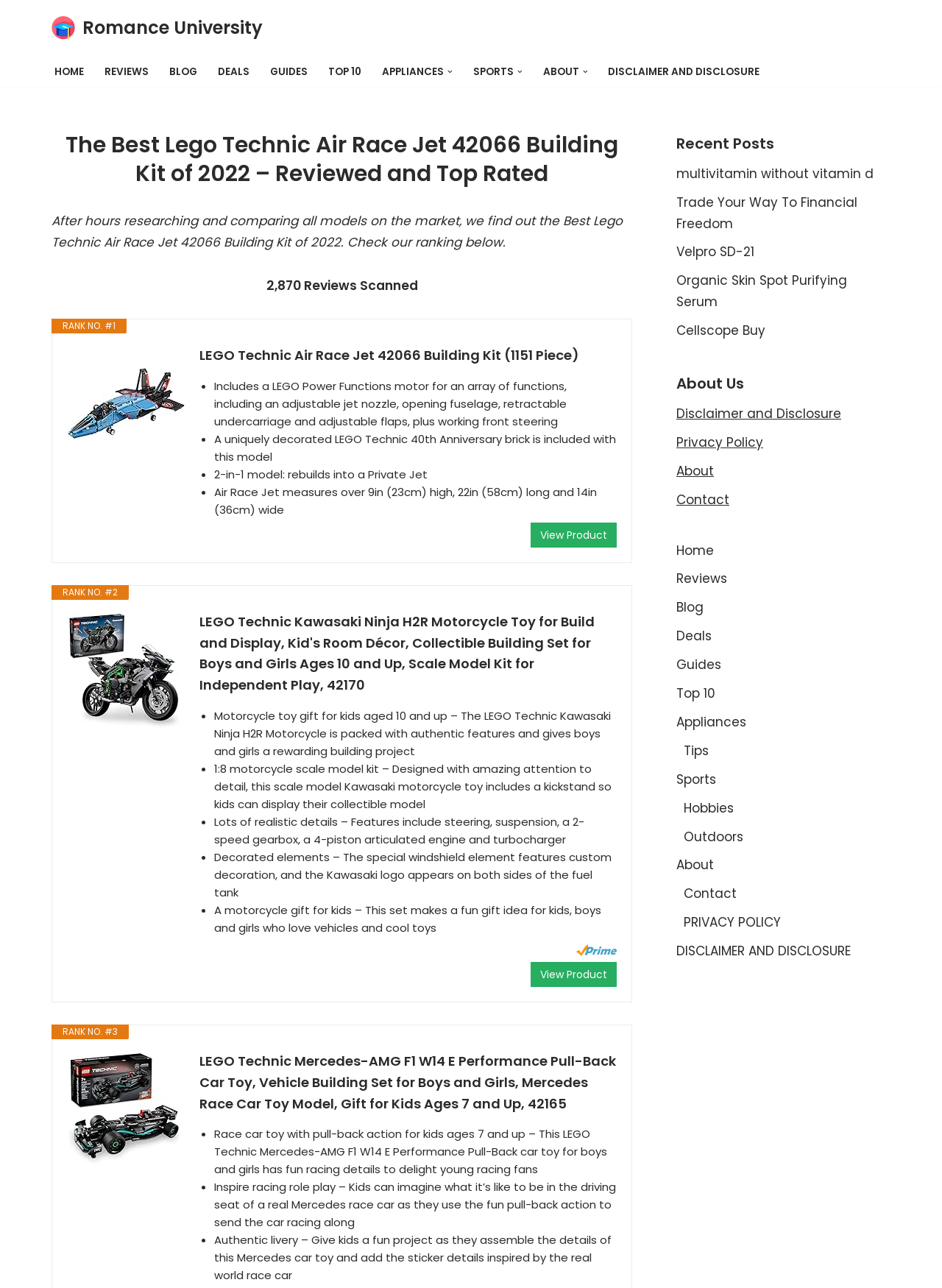Provide a one-word or one-phrase answer to the question:
How many features are listed for the first product?

5